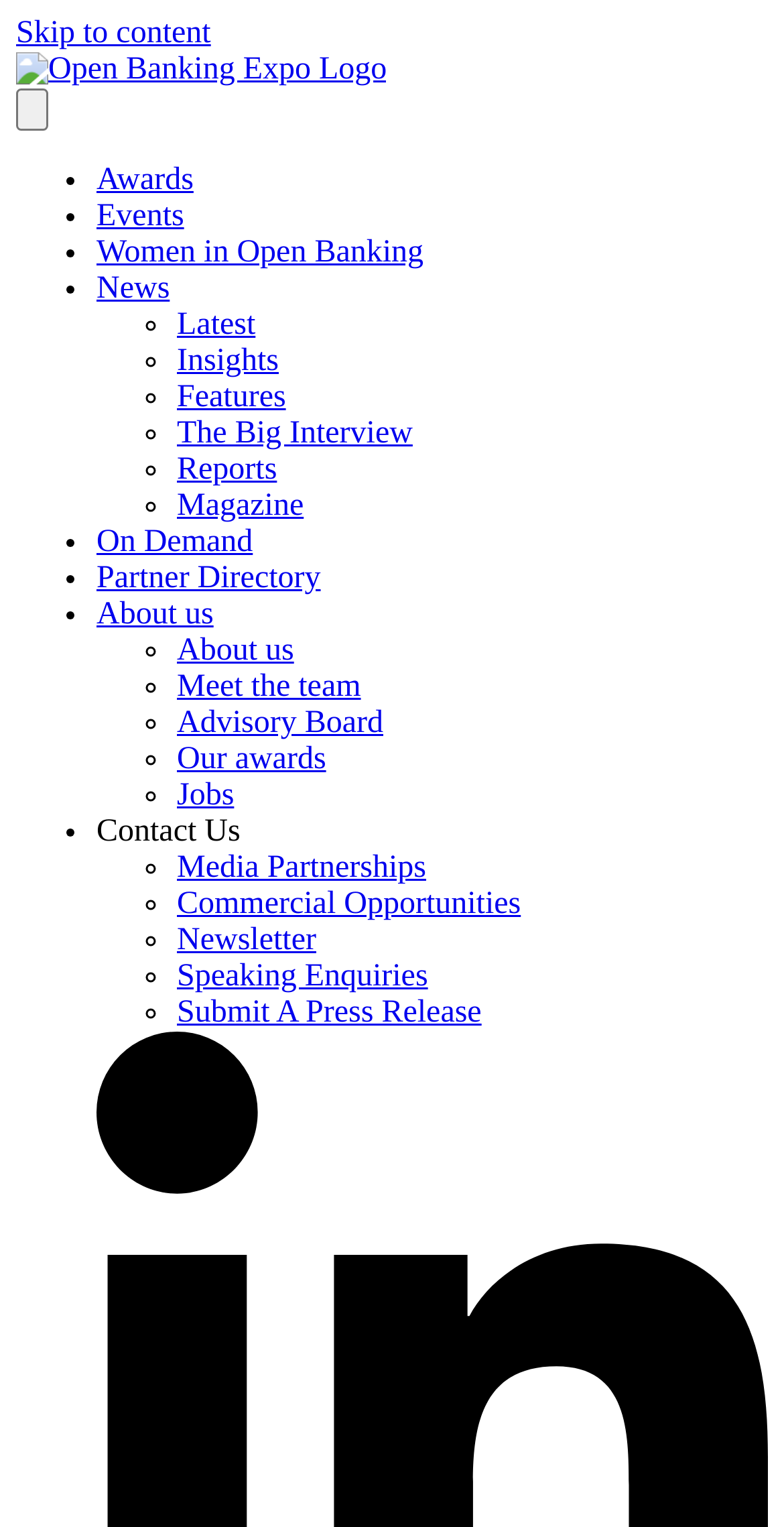Determine the bounding box coordinates for the element that should be clicked to follow this instruction: "Contact Us". The coordinates should be given as four float numbers between 0 and 1, in the format [left, top, right, bottom].

[0.123, 0.533, 0.307, 0.556]